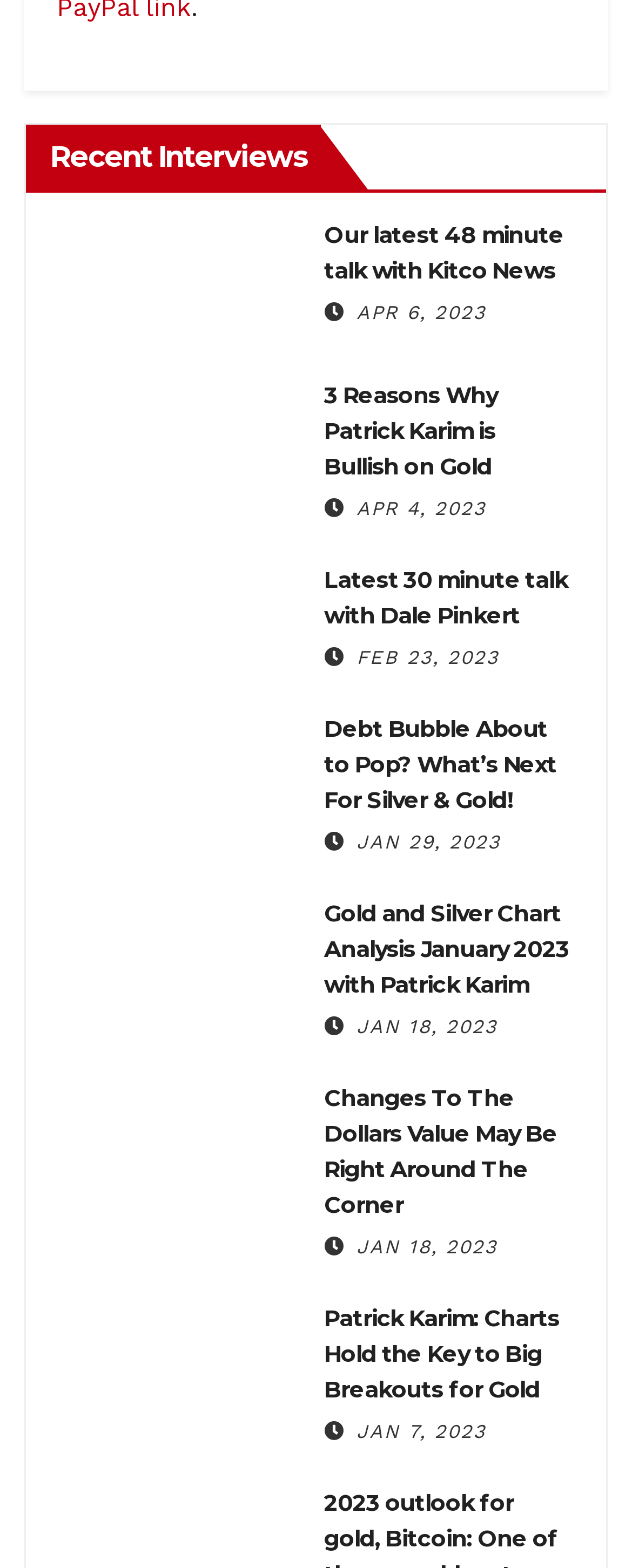Locate the bounding box coordinates of the clickable part needed for the task: "Read the article about Debt Bubble About to Pop".

[0.513, 0.455, 0.881, 0.519]